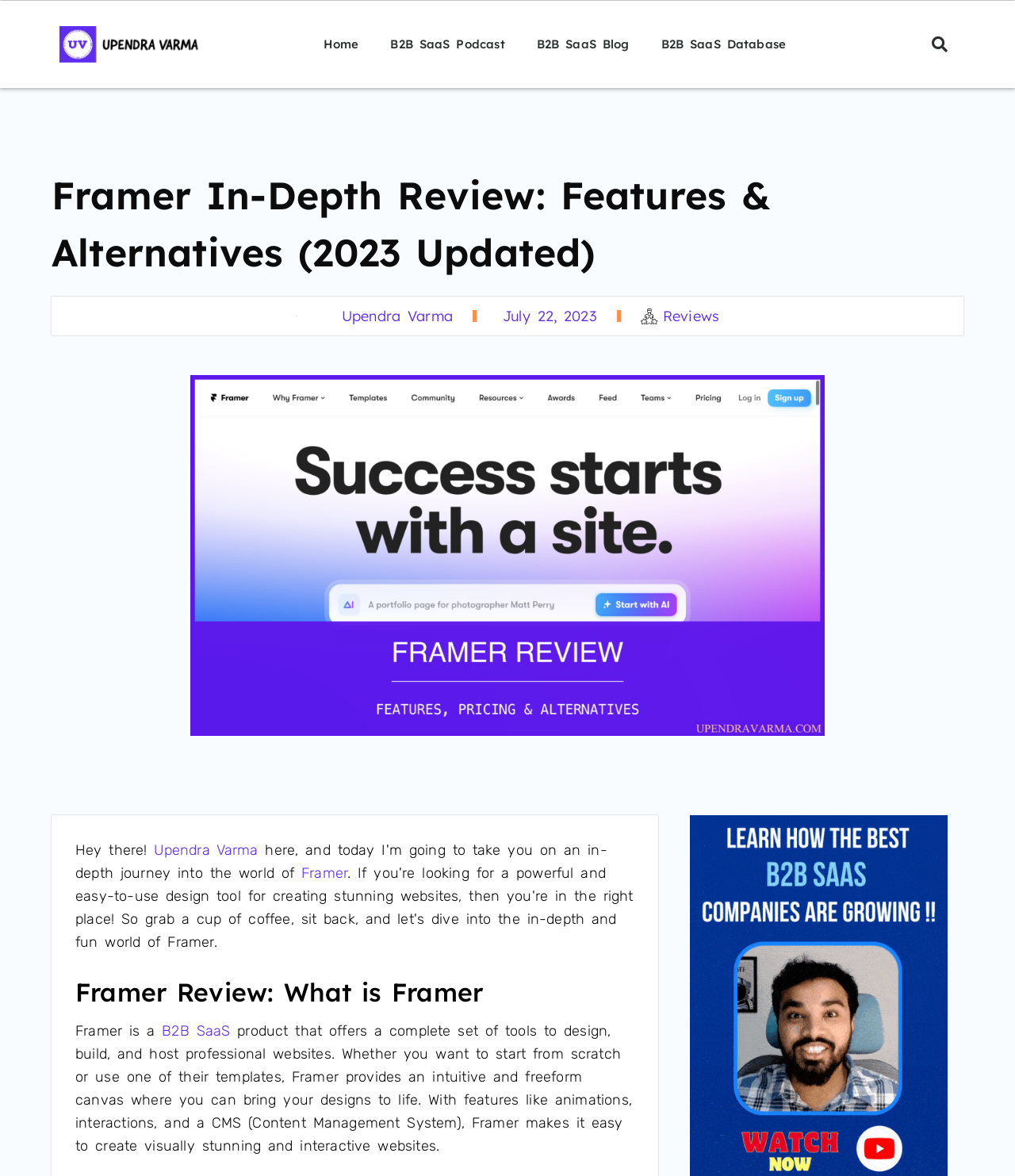Provide the bounding box coordinates, formatted as (top-left x, top-left y, bottom-right x, bottom-right y), with all values being floating point numbers between 0 and 1. Identify the bounding box of the UI element that matches the description: Framer

[0.297, 0.735, 0.342, 0.75]